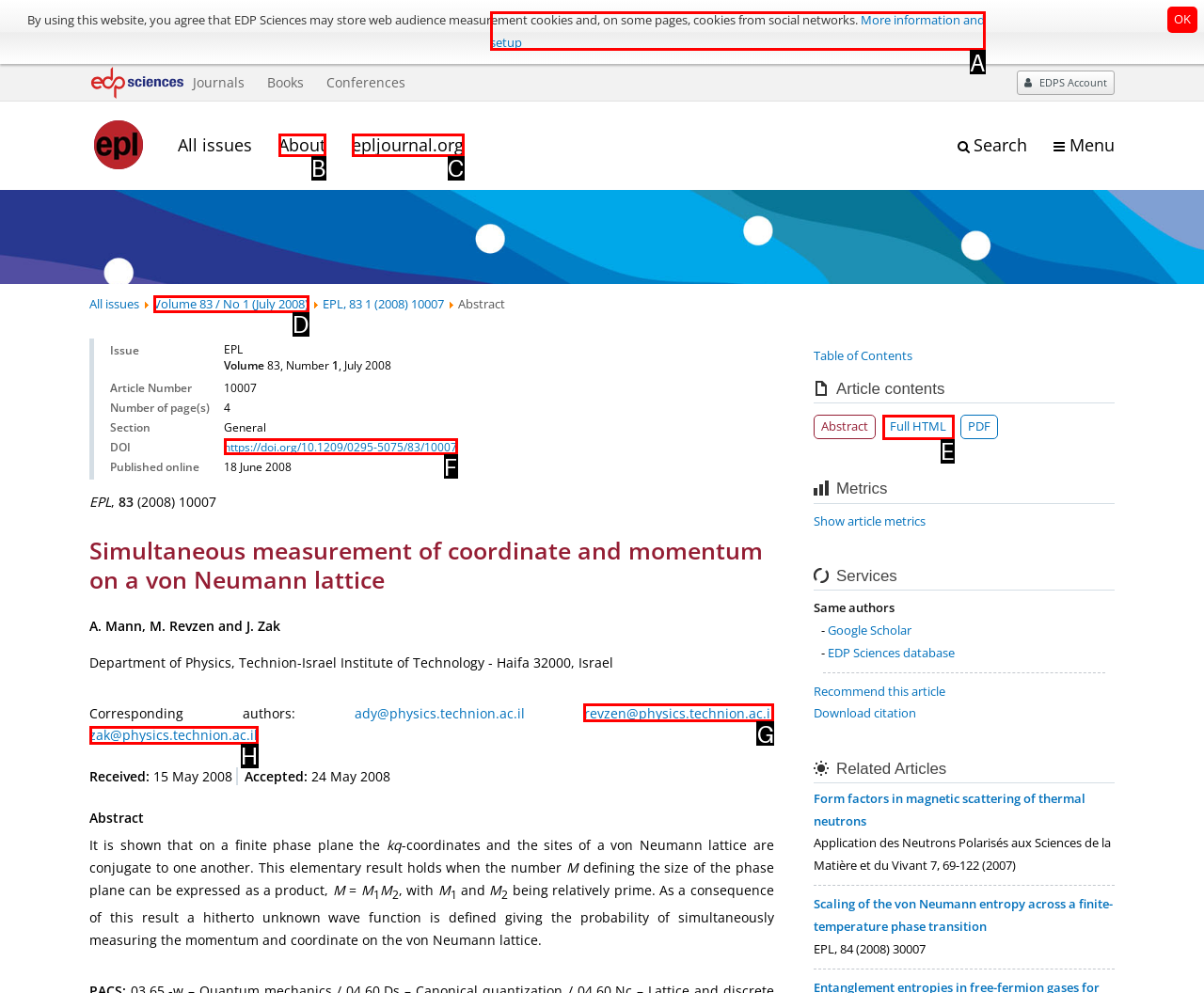Match the element description to one of the options: Full HTML
Respond with the corresponding option's letter.

E